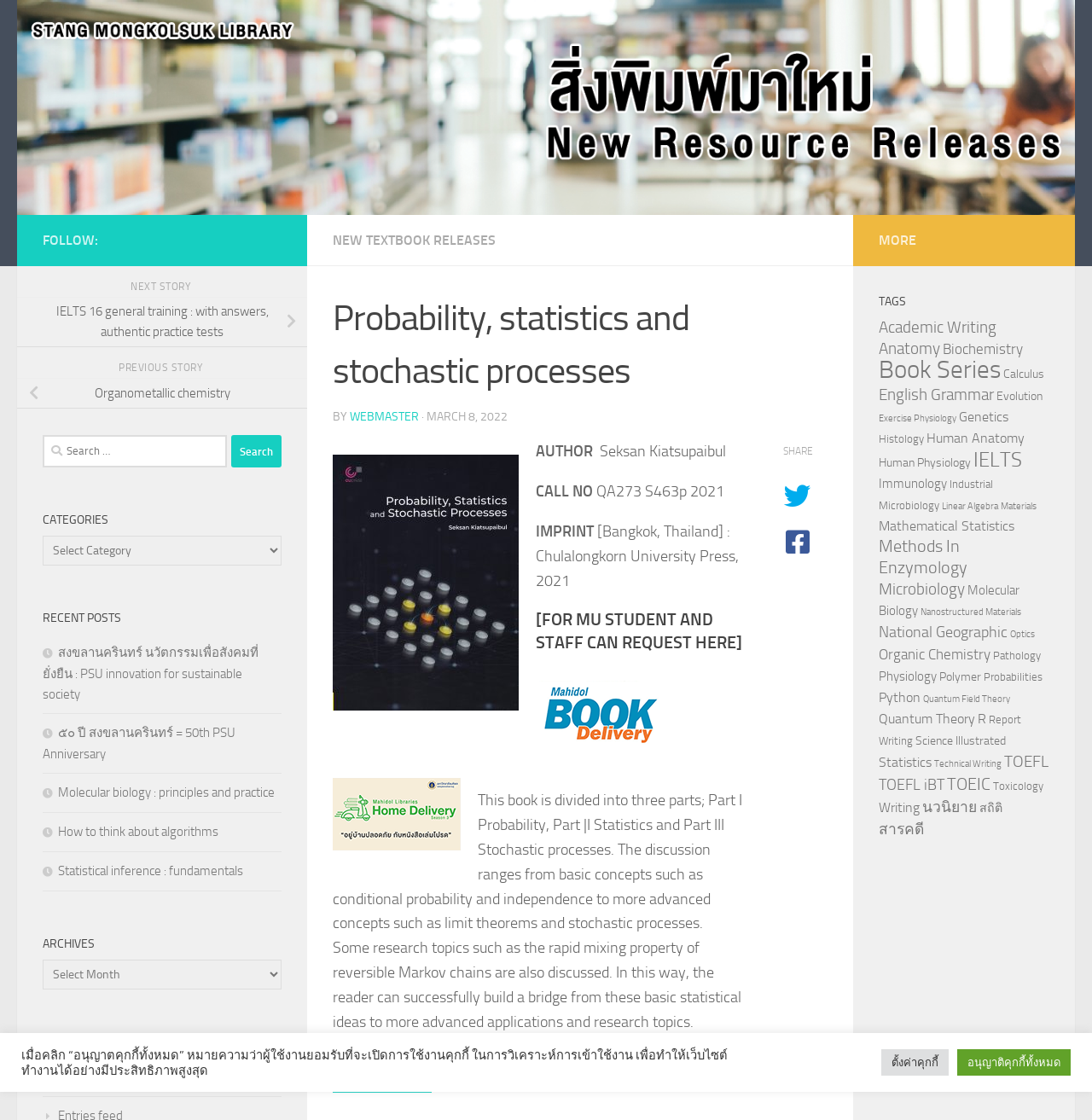Please specify the bounding box coordinates of the clickable region necessary for completing the following instruction: "Follow the author". The coordinates must consist of four float numbers between 0 and 1, i.e., [left, top, right, bottom].

[0.039, 0.207, 0.09, 0.221]